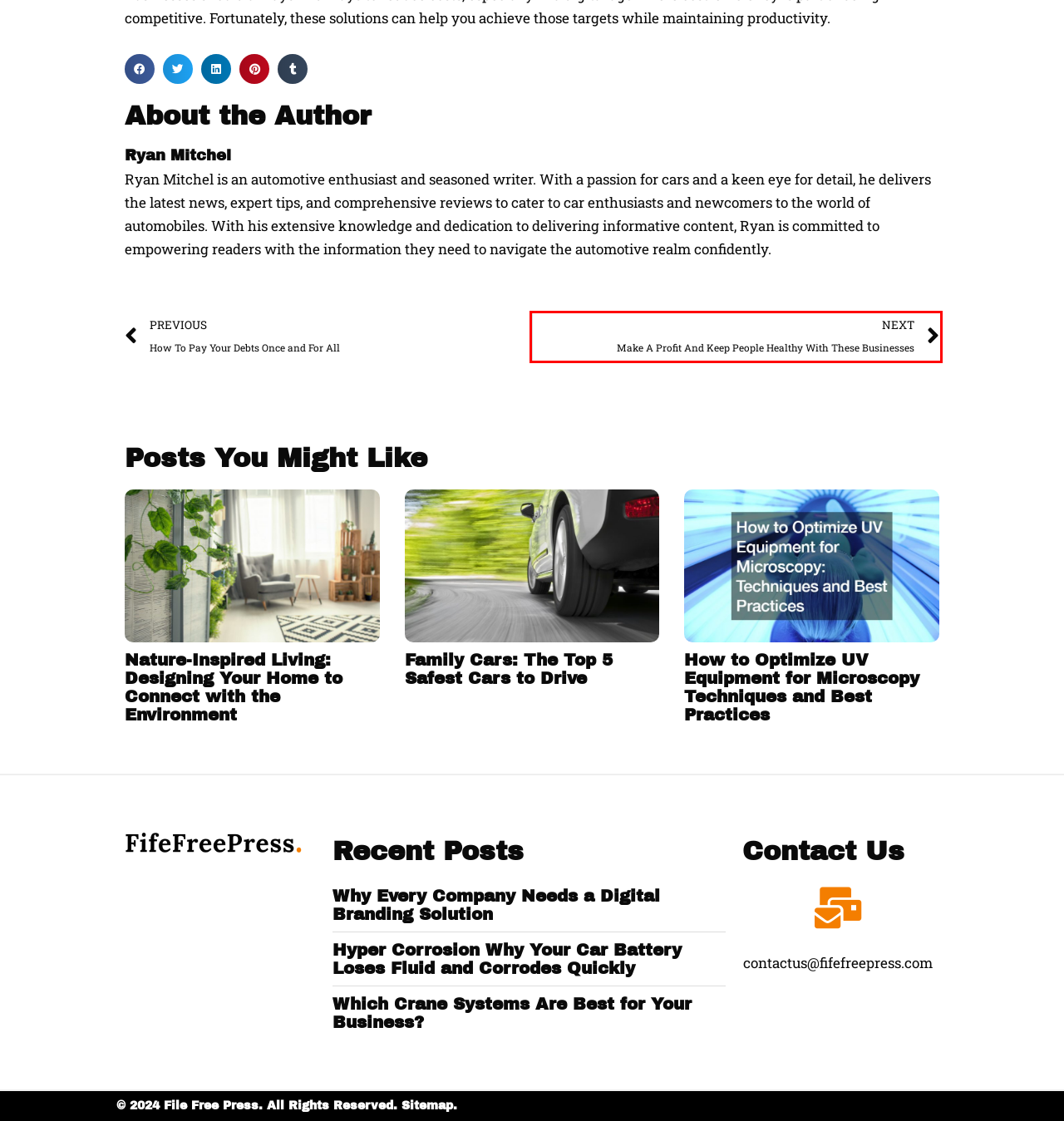Take a look at the provided webpage screenshot featuring a red bounding box around an element. Select the most appropriate webpage description for the page that loads after clicking on the element inside the red bounding box. Here are the candidates:
A. Gold In Wellness: Businesses That Help Keep People Healthy - Fife Free Press
B. Designing Your Home to Embrace Nature - Fife Free Press
C. Why Every Company Needs a Digital Branding Solution - Fife Free Press
D. How to Optimize UV Equipment for Microscopy Techniques and Best Practices - Fife Free Press
E. Drive toward Success: Fife Free Press
F. Uncategorized Archives - Fife Free Press
G. Auto News Archives - Fife Free Press
H. The Top 5 Safest Cars for Families to Drive - Fife Free Press

A